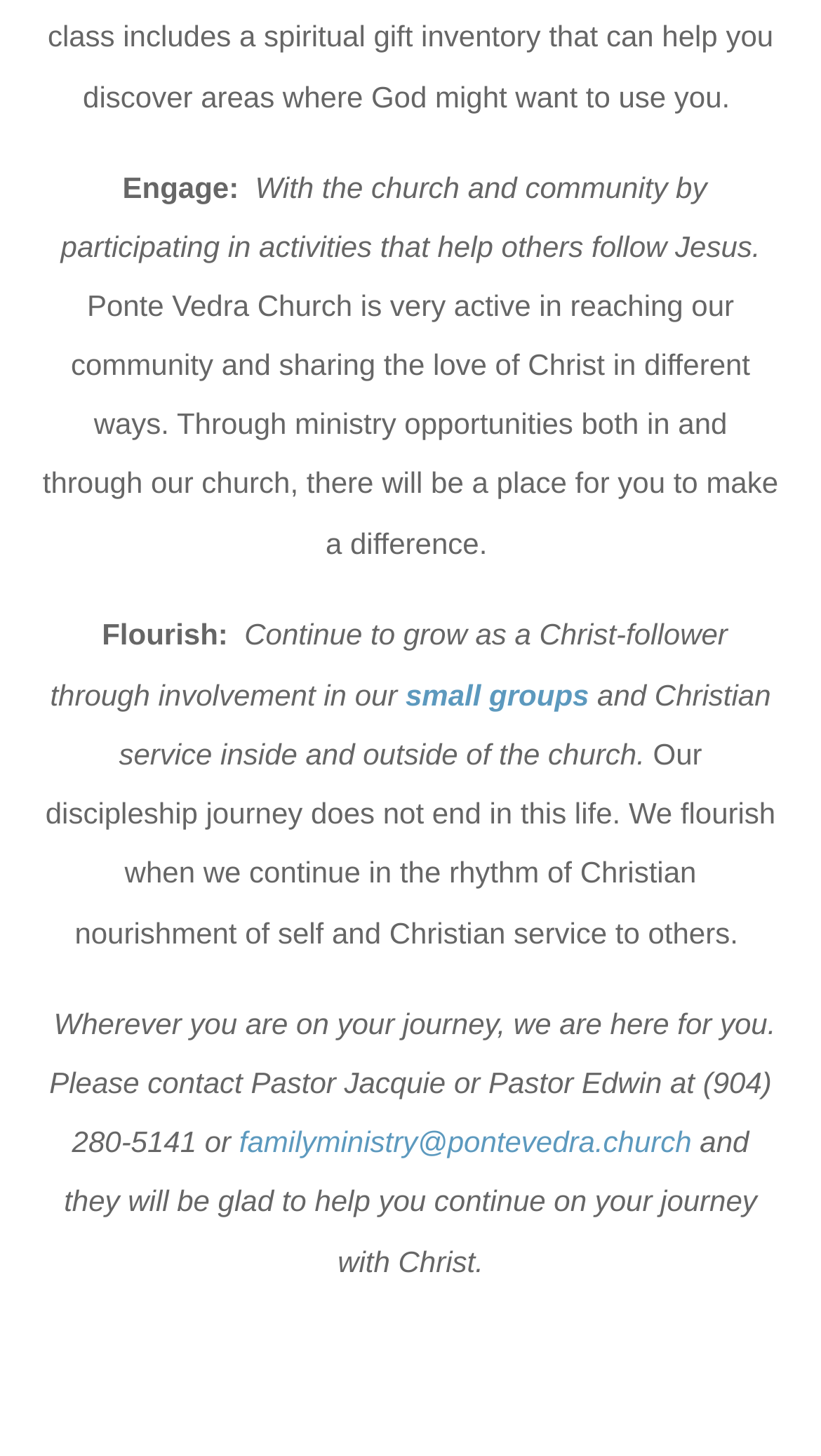What is the email address for family ministry?
Give a single word or phrase as your answer by examining the image.

familyministry@pontevedra.church